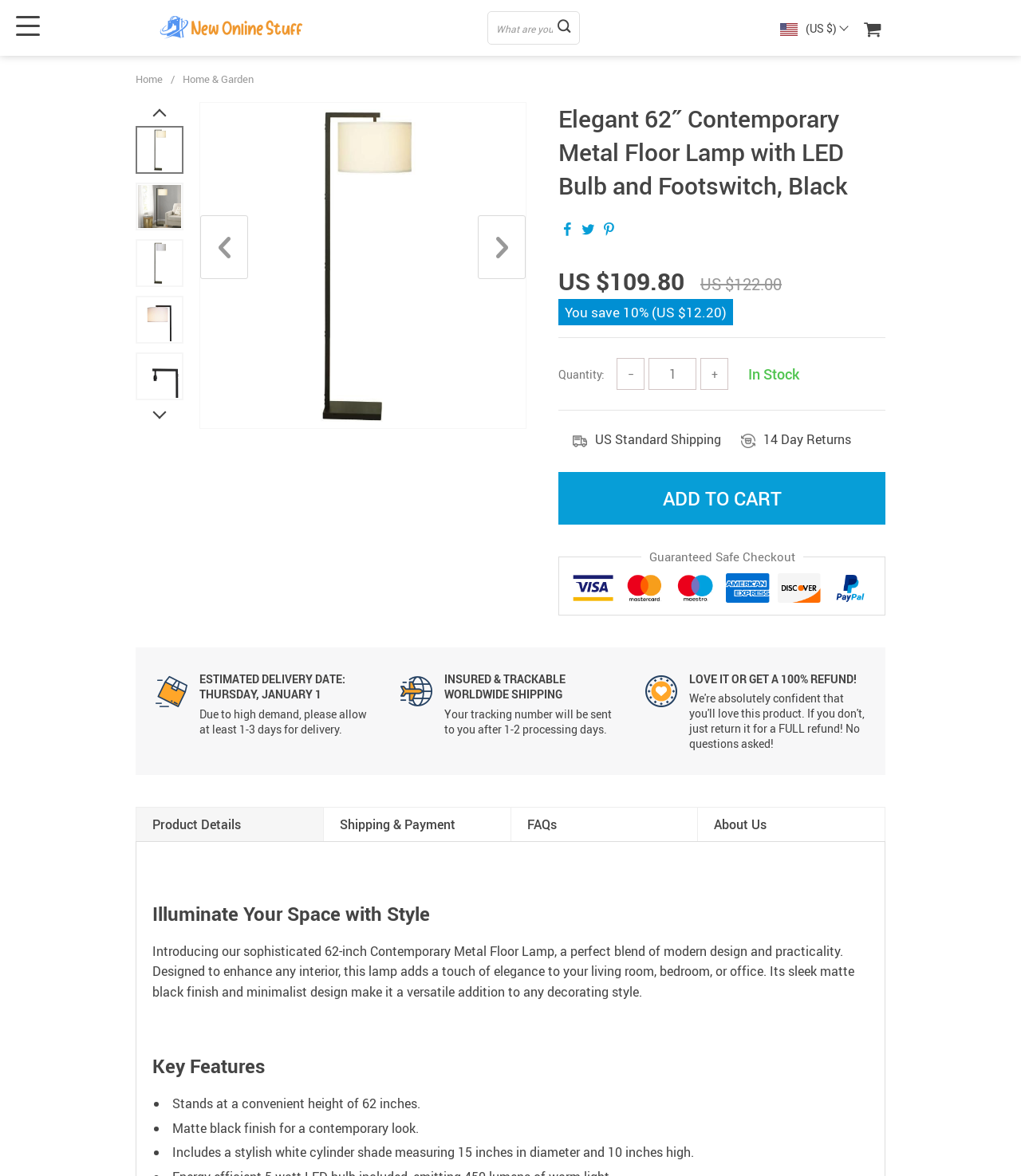Bounding box coordinates should be in the format (top-left x, top-left y, bottom-right x, bottom-right y) and all values should be floating point numbers between 0 and 1. Determine the bounding box coordinate for the UI element described as: Home

[0.133, 0.061, 0.159, 0.073]